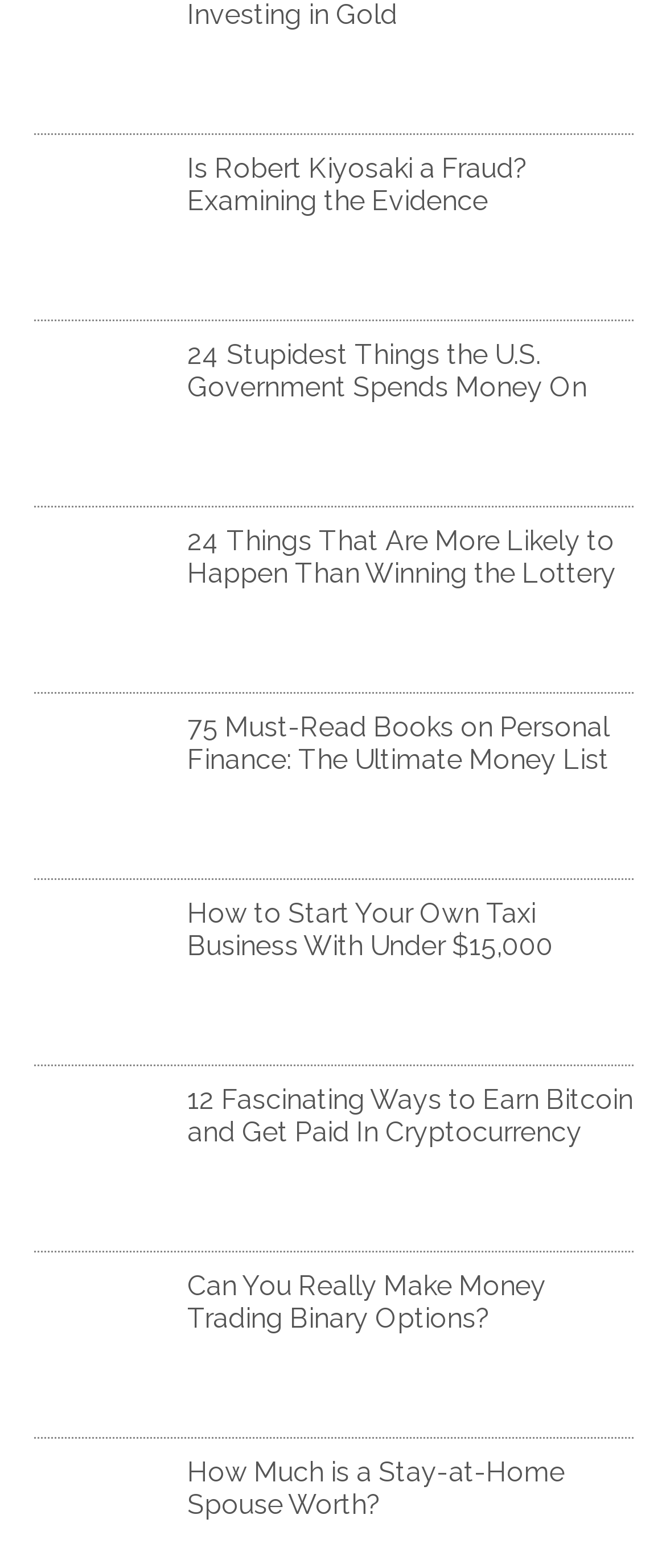Given the description: "Newsletters", determine the bounding box coordinates of the UI element. The coordinates should be formatted as four float numbers between 0 and 1, [left, top, right, bottom].

None